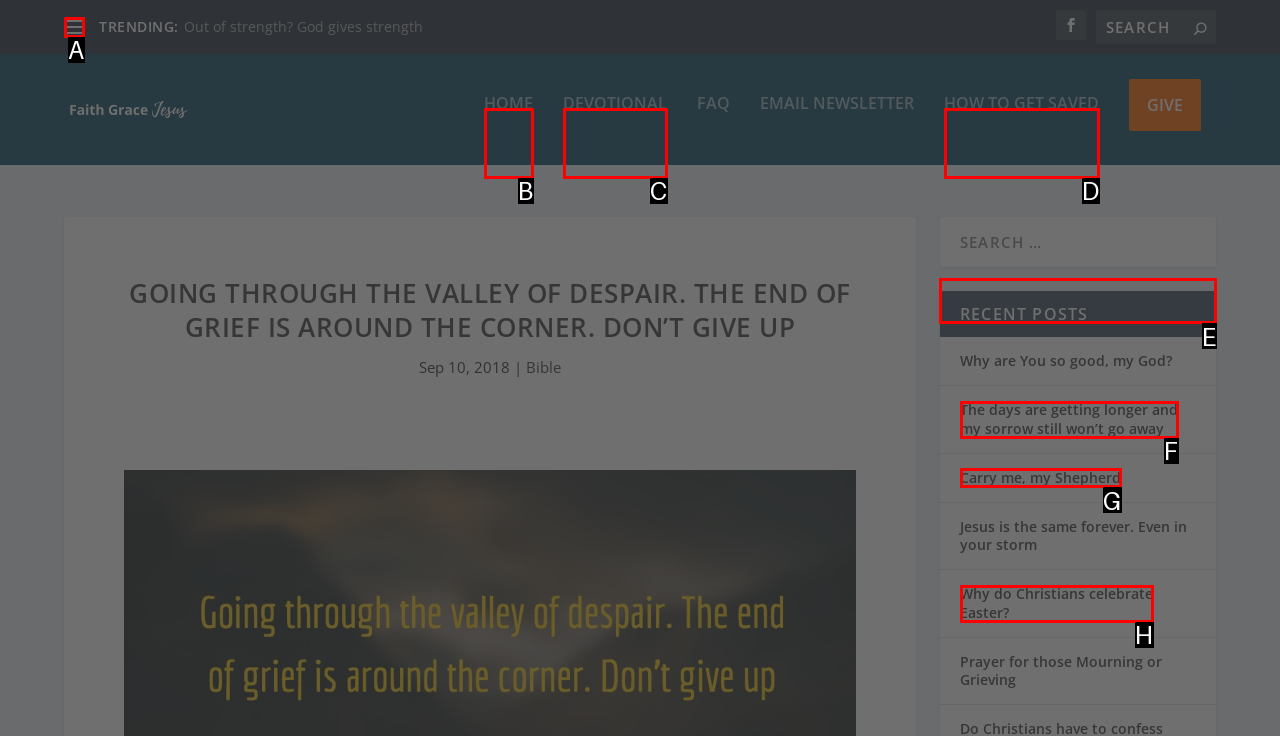To perform the task "View recent posts", which UI element's letter should you select? Provide the letter directly.

E